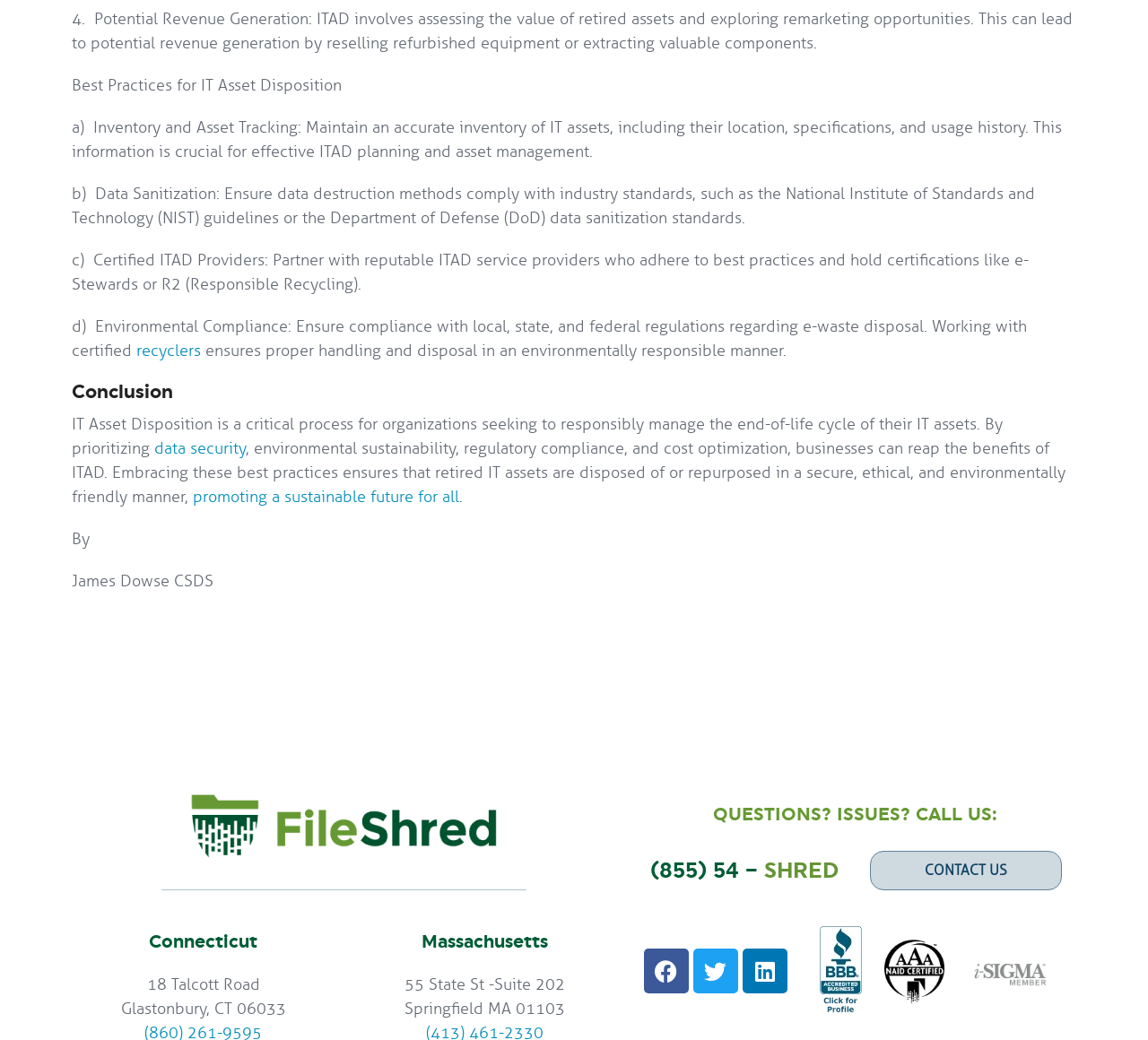Please find the bounding box coordinates of the element that must be clicked to perform the given instruction: "Learn more about data security". The coordinates should be four float numbers from 0 to 1, i.e., [left, top, right, bottom].

[0.134, 0.422, 0.214, 0.441]